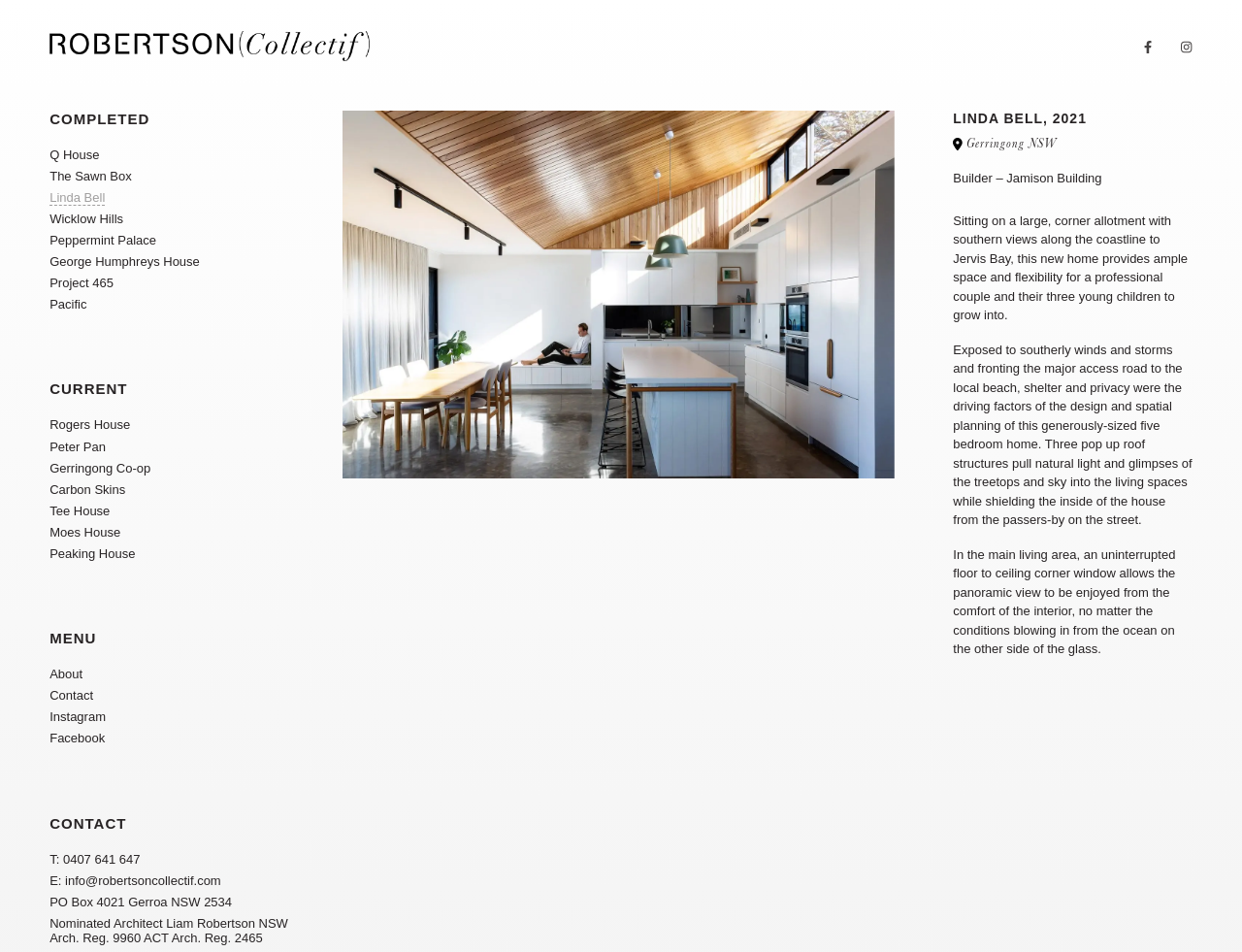What is the name of the builder mentioned in the text?
Offer a detailed and exhaustive answer to the question.

I read the text under the 'LINDA BELL, 2021' heading and found the sentence 'Builder – Jamison Building', which mentions the name of the builder.